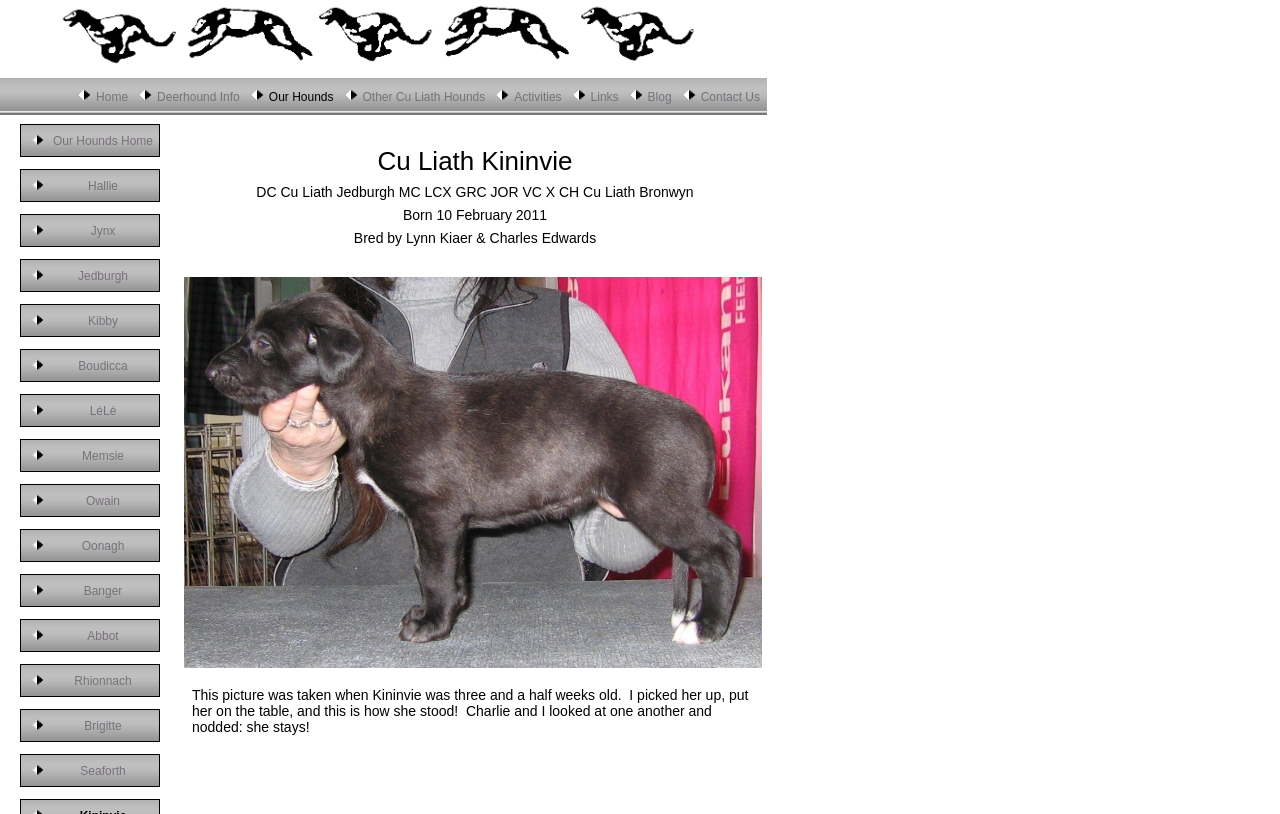Determine the bounding box coordinates for the area that should be clicked to carry out the following instruction: "Learn about Other Cu Liath Hounds".

[0.264, 0.096, 0.38, 0.141]